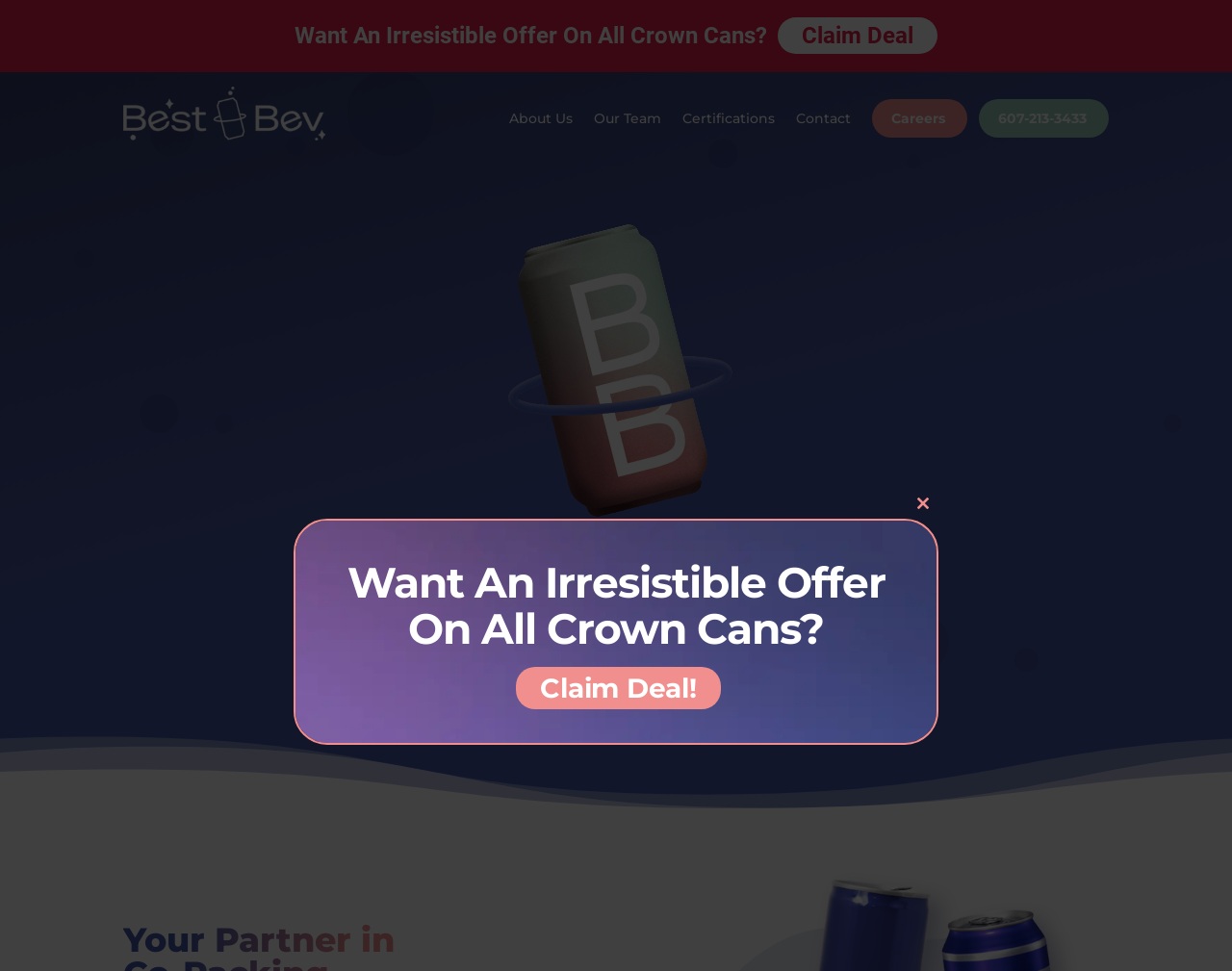Answer with a single word or phrase: 
How can users contact the company?

Phone number